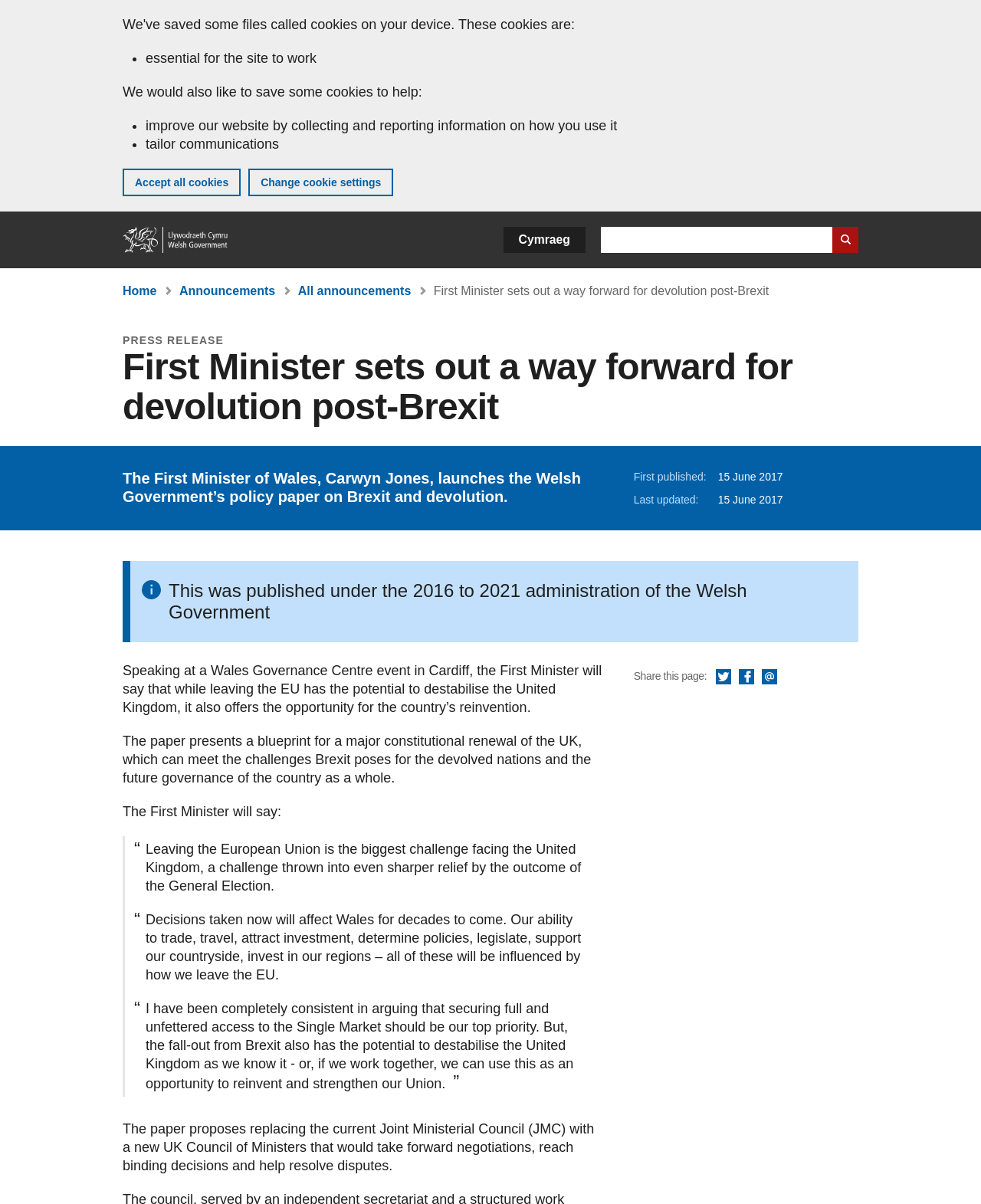Please locate the bounding box coordinates of the element that should be clicked to achieve the given instruction: "Change cookie settings".

[0.253, 0.14, 0.401, 0.163]